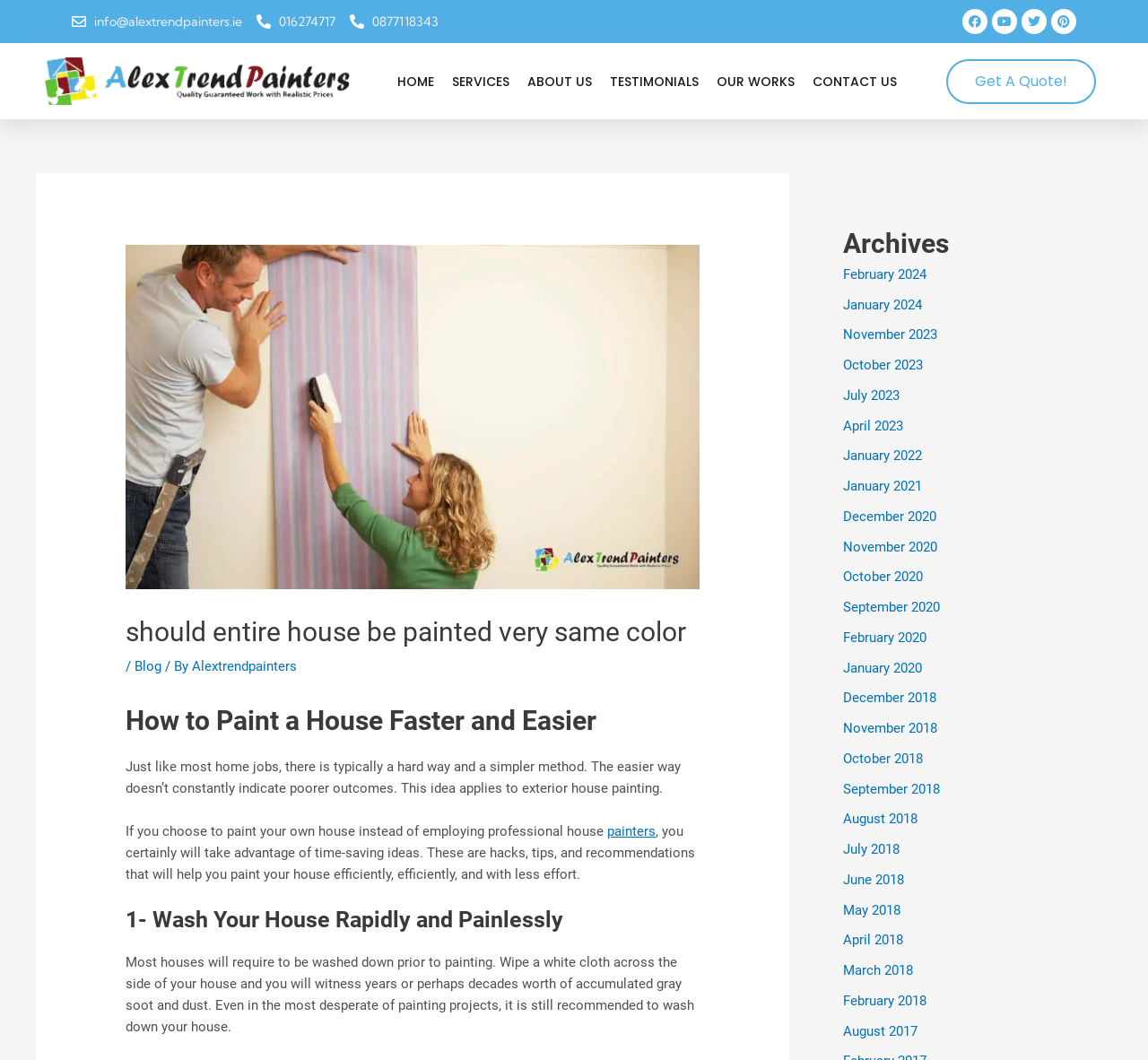Could you provide the bounding box coordinates for the portion of the screen to click to complete this instruction: "Click the Facebook link"?

[0.838, 0.008, 0.86, 0.032]